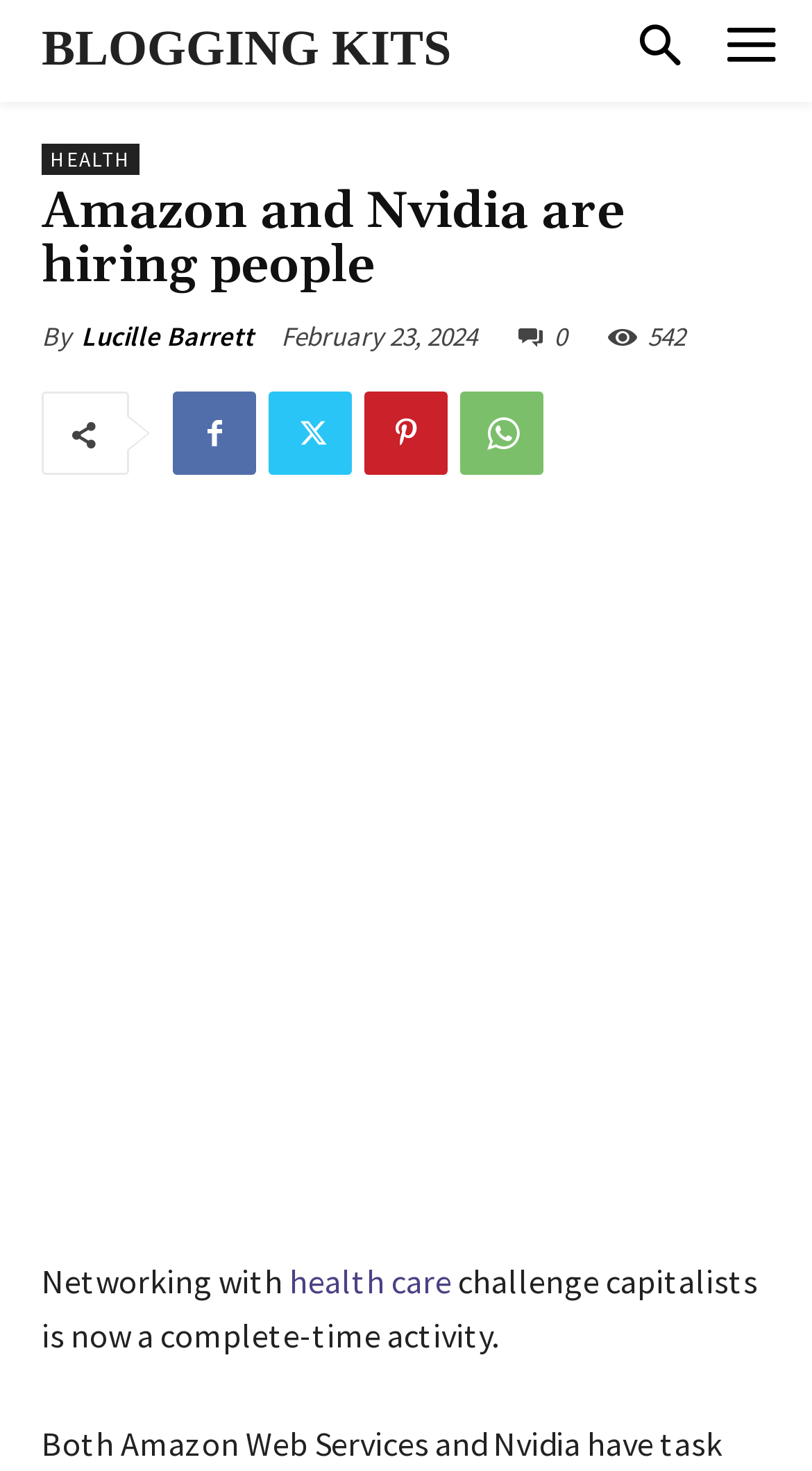Please analyze the image and provide a thorough answer to the question:
What is the topic of the blog post?

The topic of the blog post can be determined by looking at the link element with the text 'health care', which is part of the sentence 'Networking with health care challenge capitalists is now a complete-time activity'.